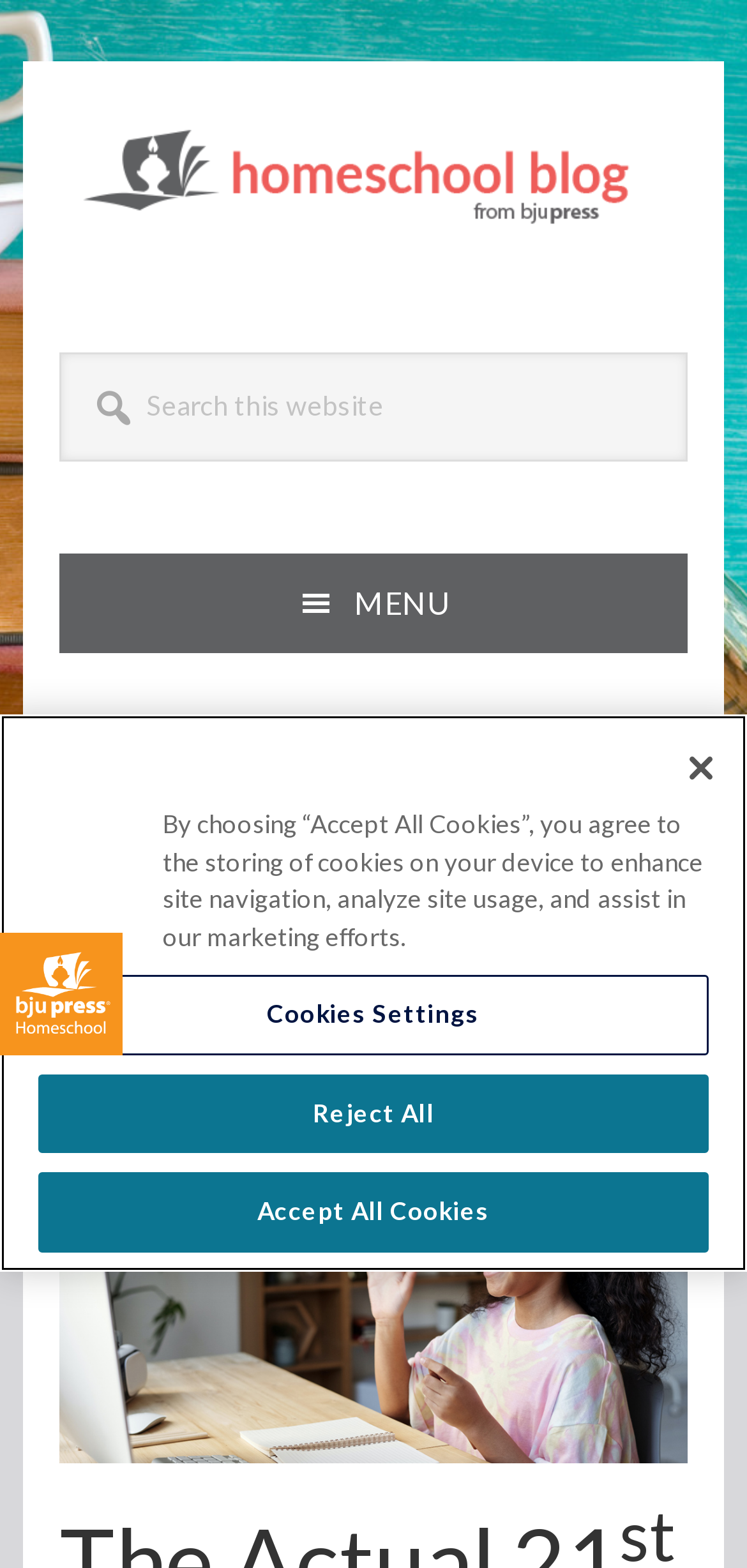Using the provided element description "Tweet", determine the bounding box coordinates of the UI element.

[0.244, 0.66, 0.408, 0.699]